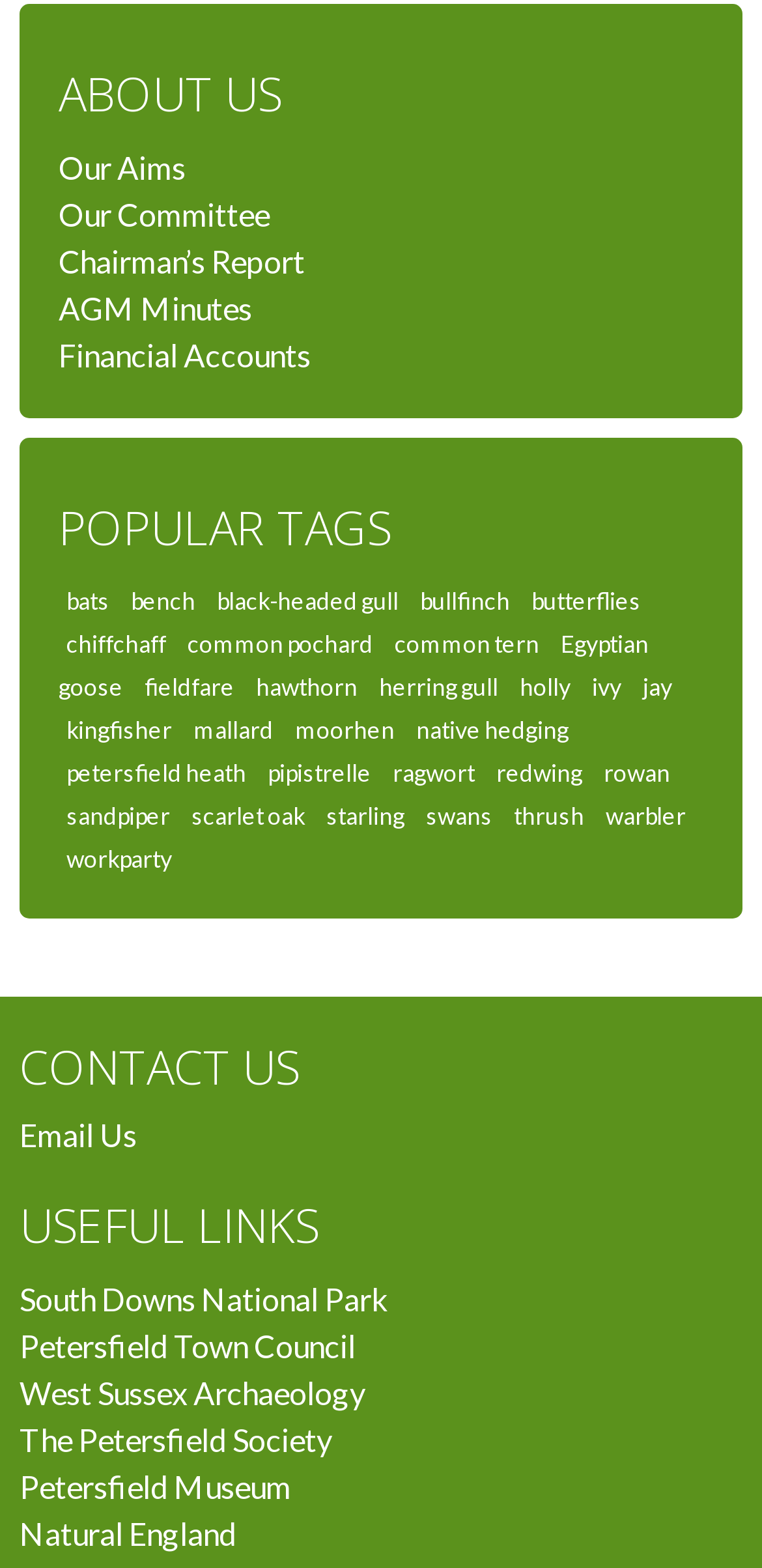Please identify the bounding box coordinates of the element's region that needs to be clicked to fulfill the following instruction: "view youtube channel". The bounding box coordinates should consist of four float numbers between 0 and 1, i.e., [left, top, right, bottom].

None